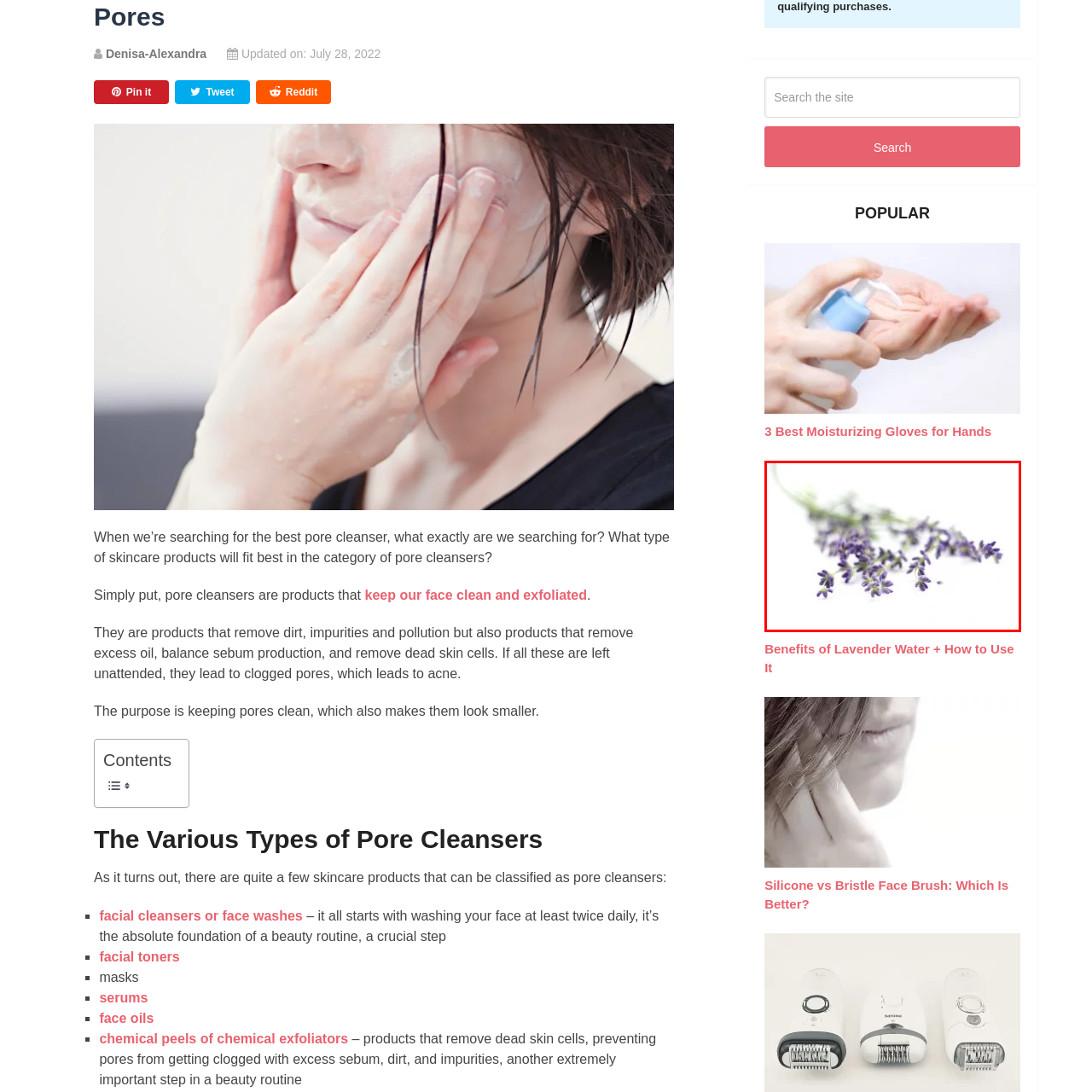What is the background color of the image?
View the image highlighted by the red bounding box and provide your answer in a single word or a brief phrase.

white